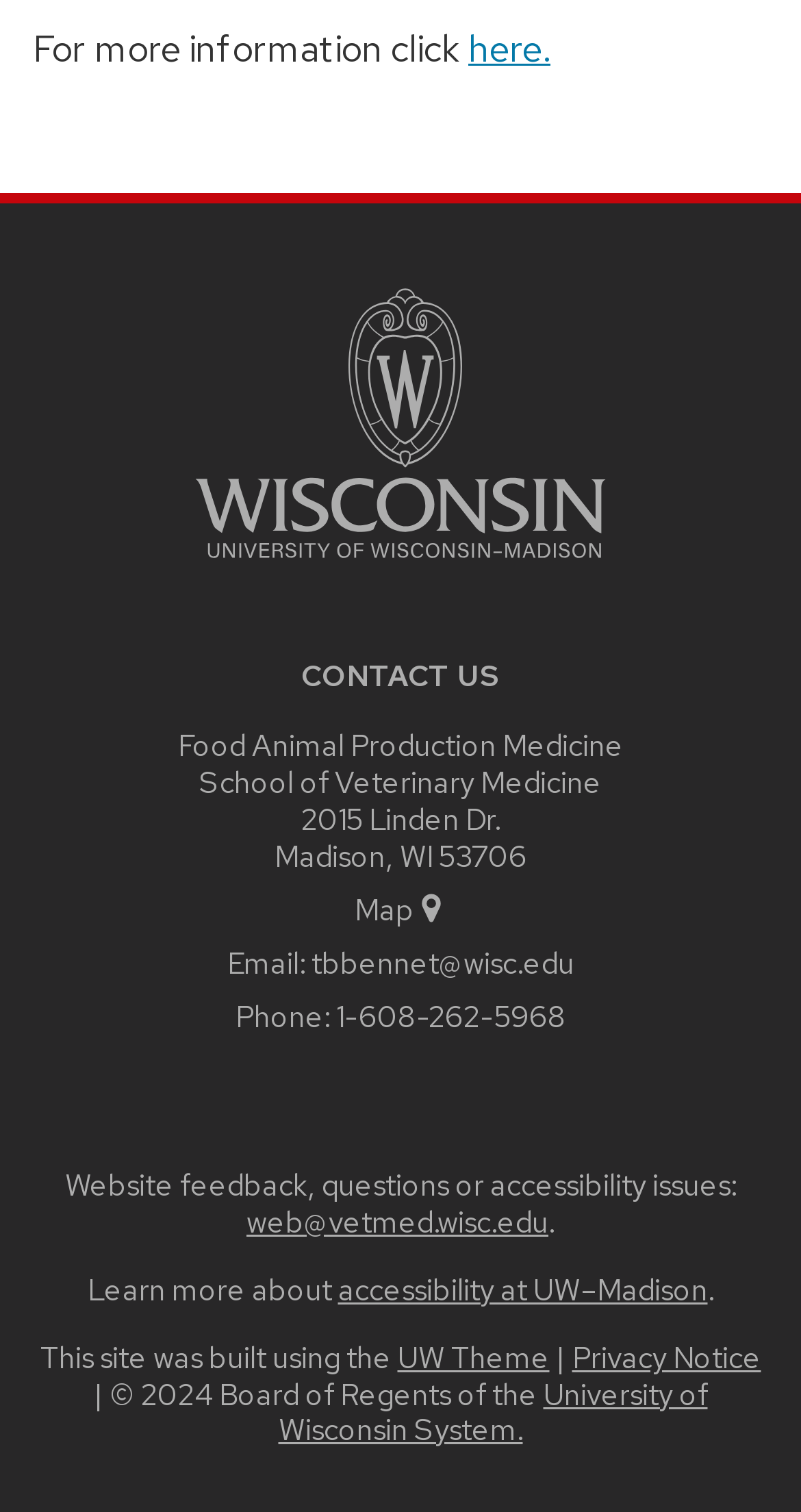What is the university's address? Analyze the screenshot and reply with just one word or a short phrase.

2015 Linden Dr., Madison, WI 53706